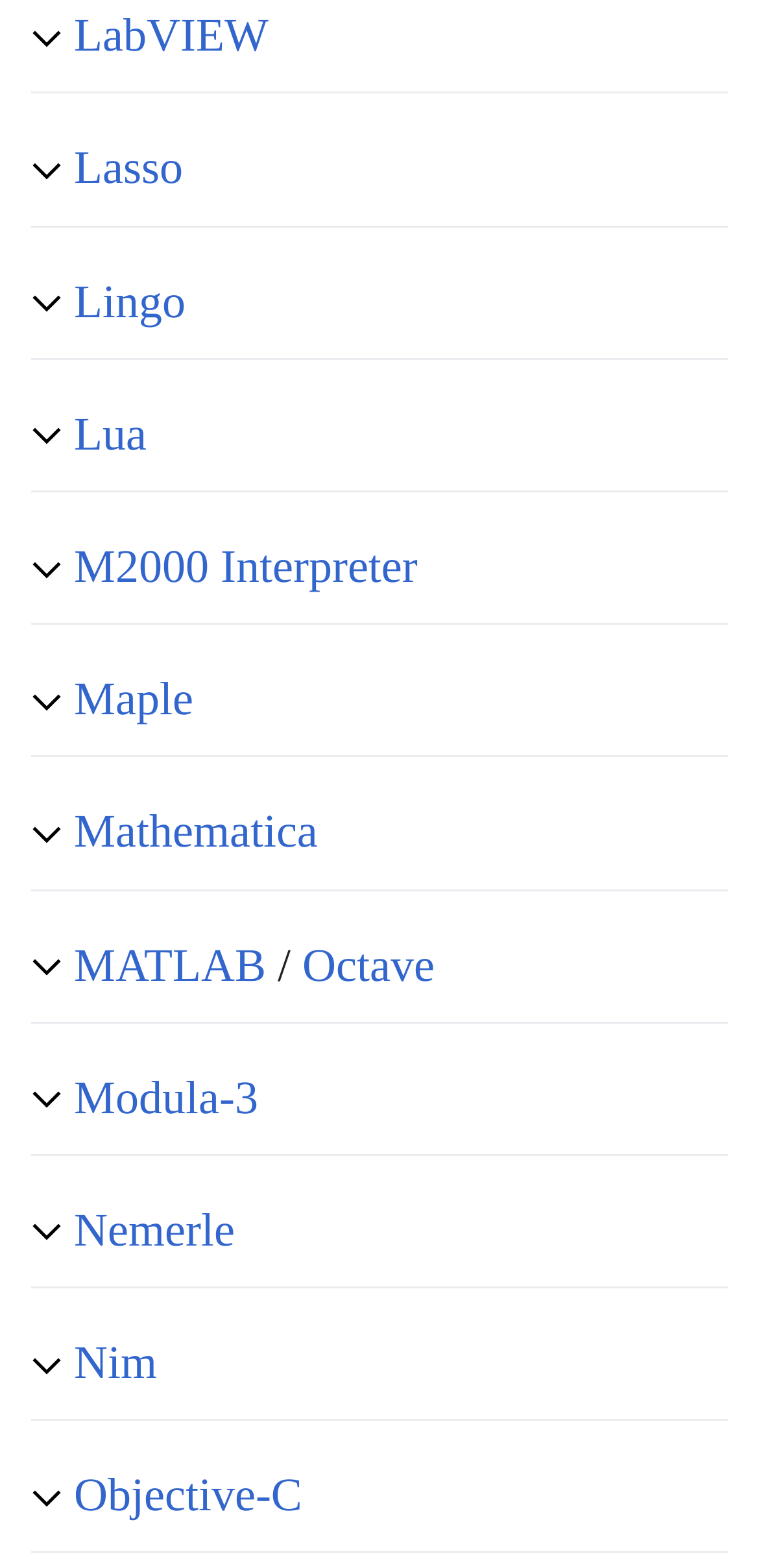Answer in one word or a short phrase: 
How many links are under the 'Lasso' heading?

1